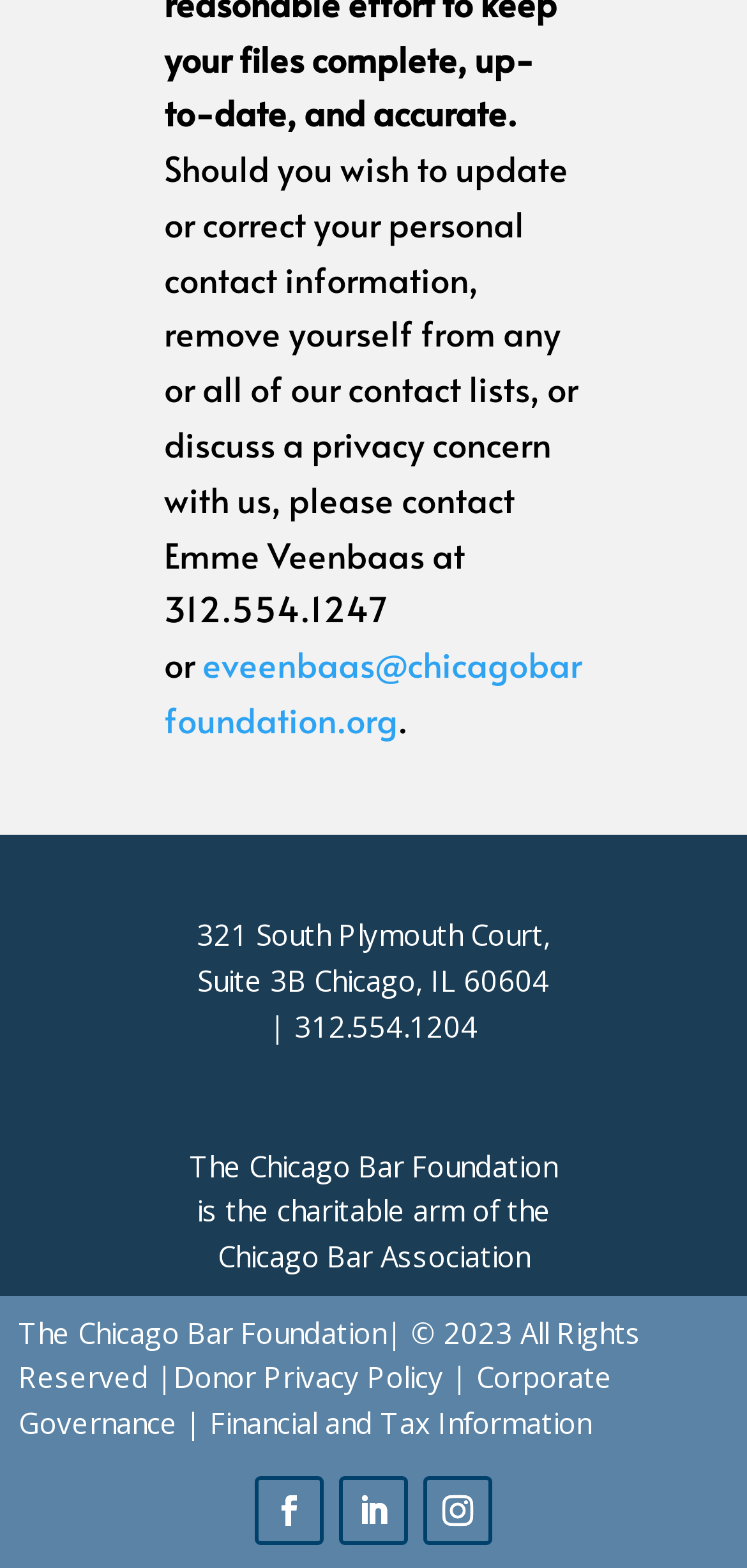Identify the bounding box for the described UI element. Provide the coordinates in (top-left x, top-left y, bottom-right x, bottom-right y) format with values ranging from 0 to 1: Financial and Tax Information

[0.281, 0.895, 0.792, 0.92]